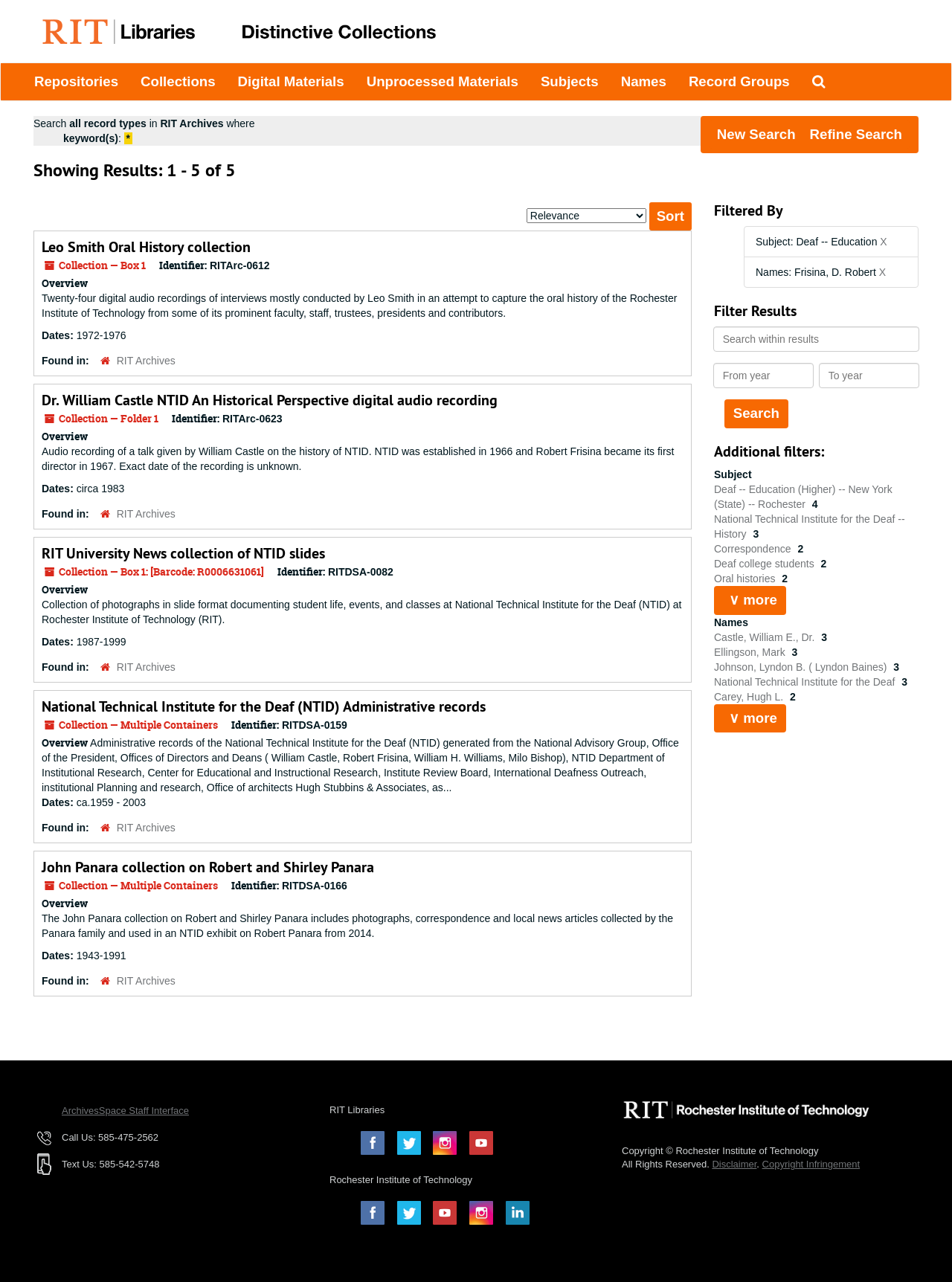Find the bounding box coordinates of the clickable area that will achieve the following instruction: "Click on 'Sort'".

[0.682, 0.158, 0.727, 0.18]